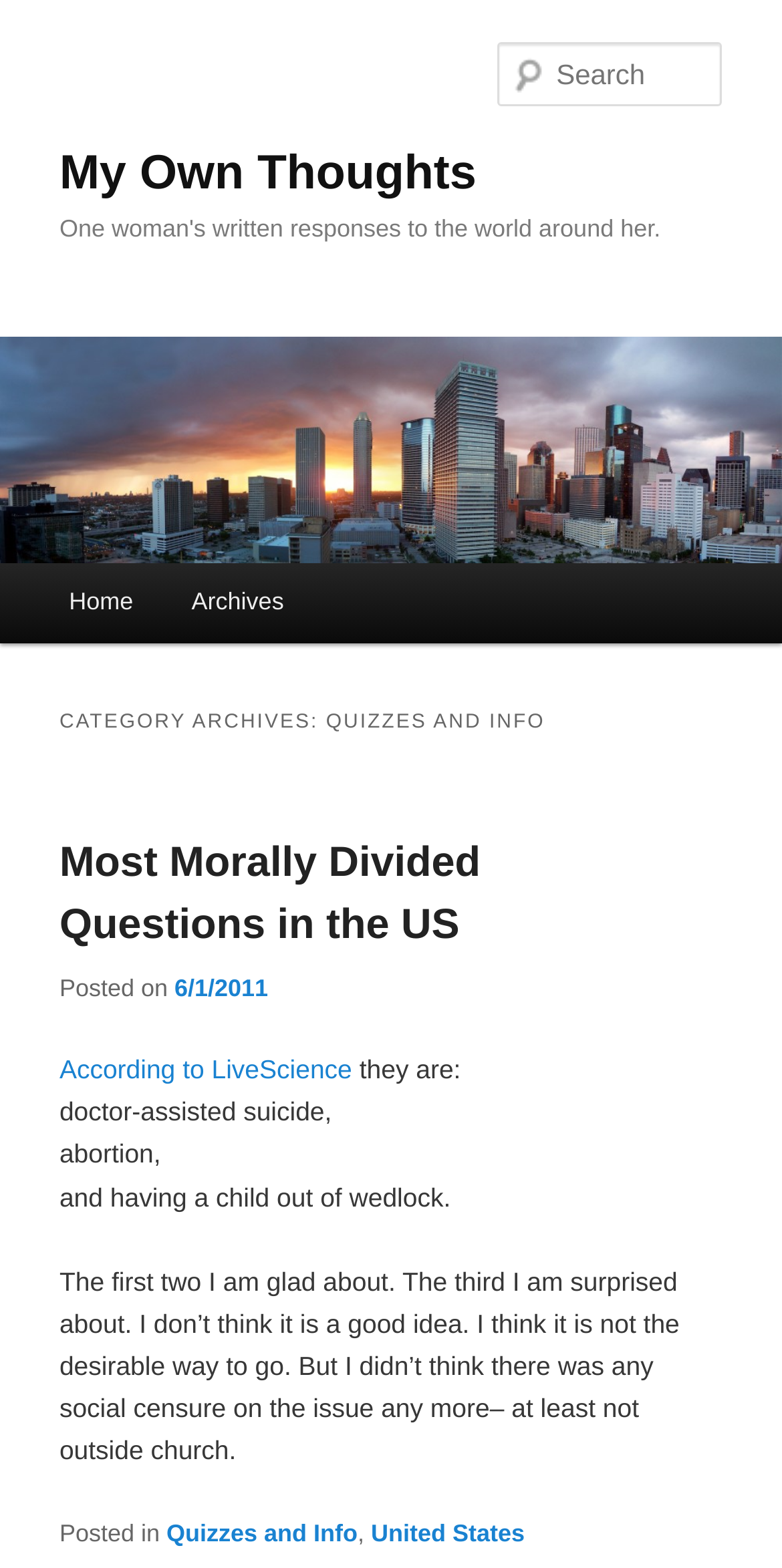Can you find the bounding box coordinates for the UI element given this description: "About us"? Provide the coordinates as four float numbers between 0 and 1: [left, top, right, bottom].

None